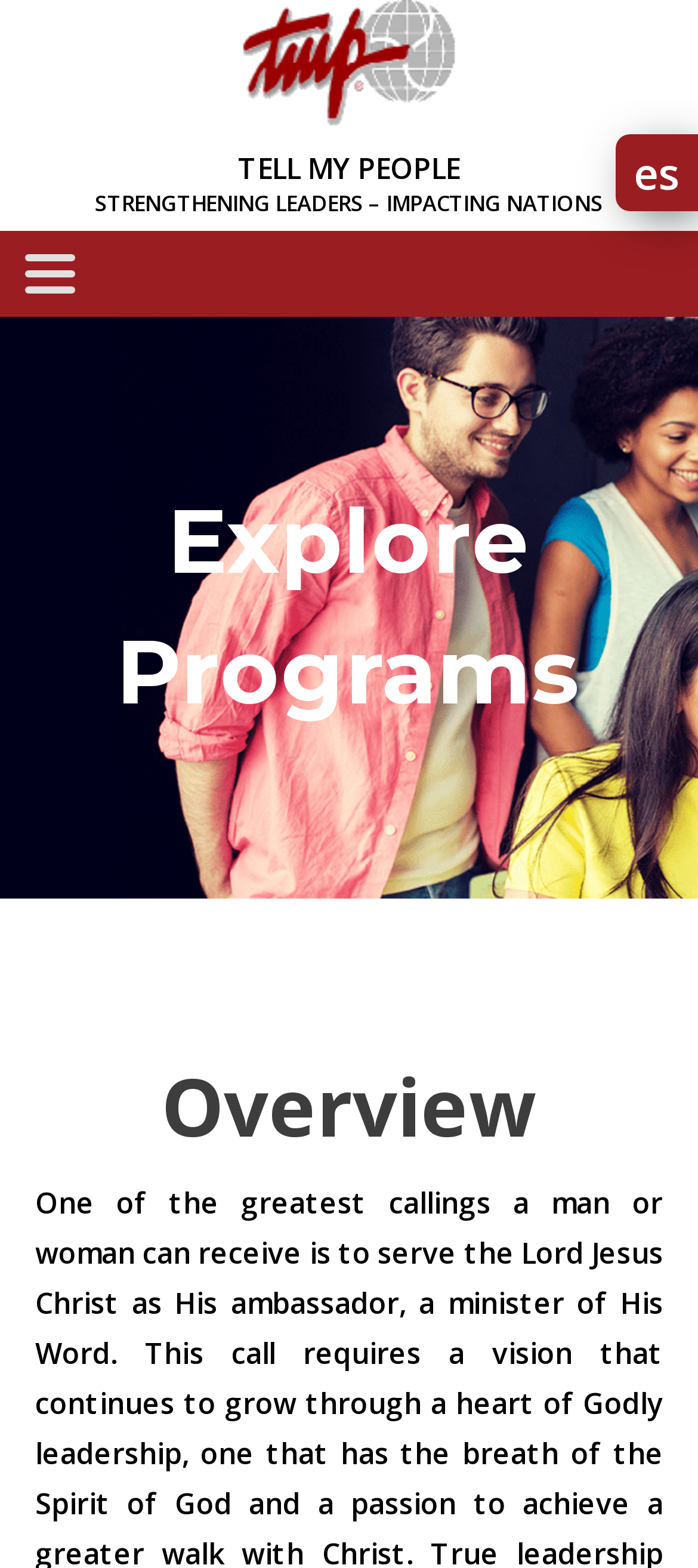With reference to the screenshot, provide a detailed response to the question below:
What is the name of the organization?

The name of the organization can be found in the top-left corner of the webpage, where it is written in bold font as 'TELL MY PEOPLE'. This is also confirmed by the image with the same text, which is likely the organization's logo.